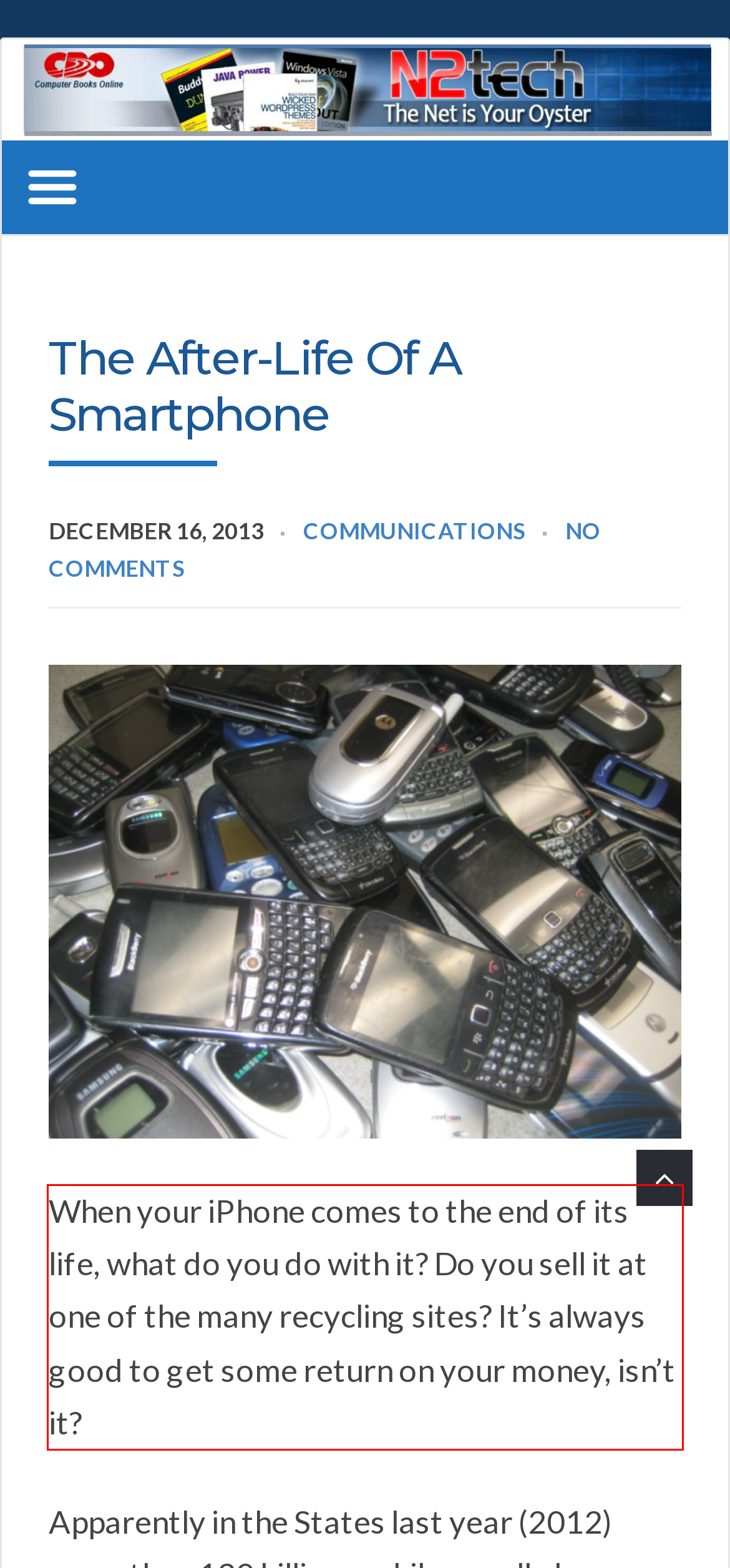You have a webpage screenshot with a red rectangle surrounding a UI element. Extract the text content from within this red bounding box.

When your iPhone comes to the end of its life, what do you do with it? Do you sell it at one of the many recycling sites? It’s always good to get some return on your money, isn’t it?